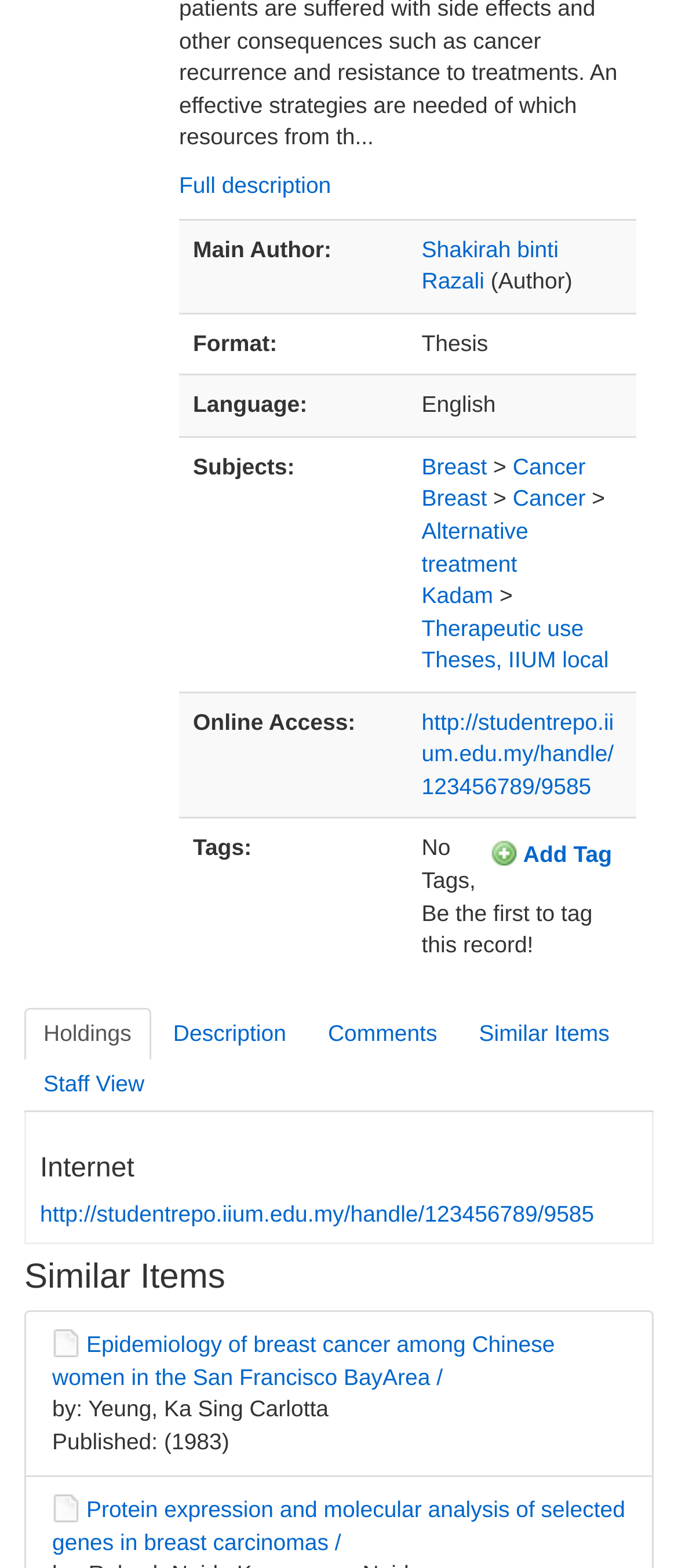Please identify the bounding box coordinates of the element I should click to complete this instruction: 'Browse Travel'. The coordinates should be given as four float numbers between 0 and 1, like this: [left, top, right, bottom].

None